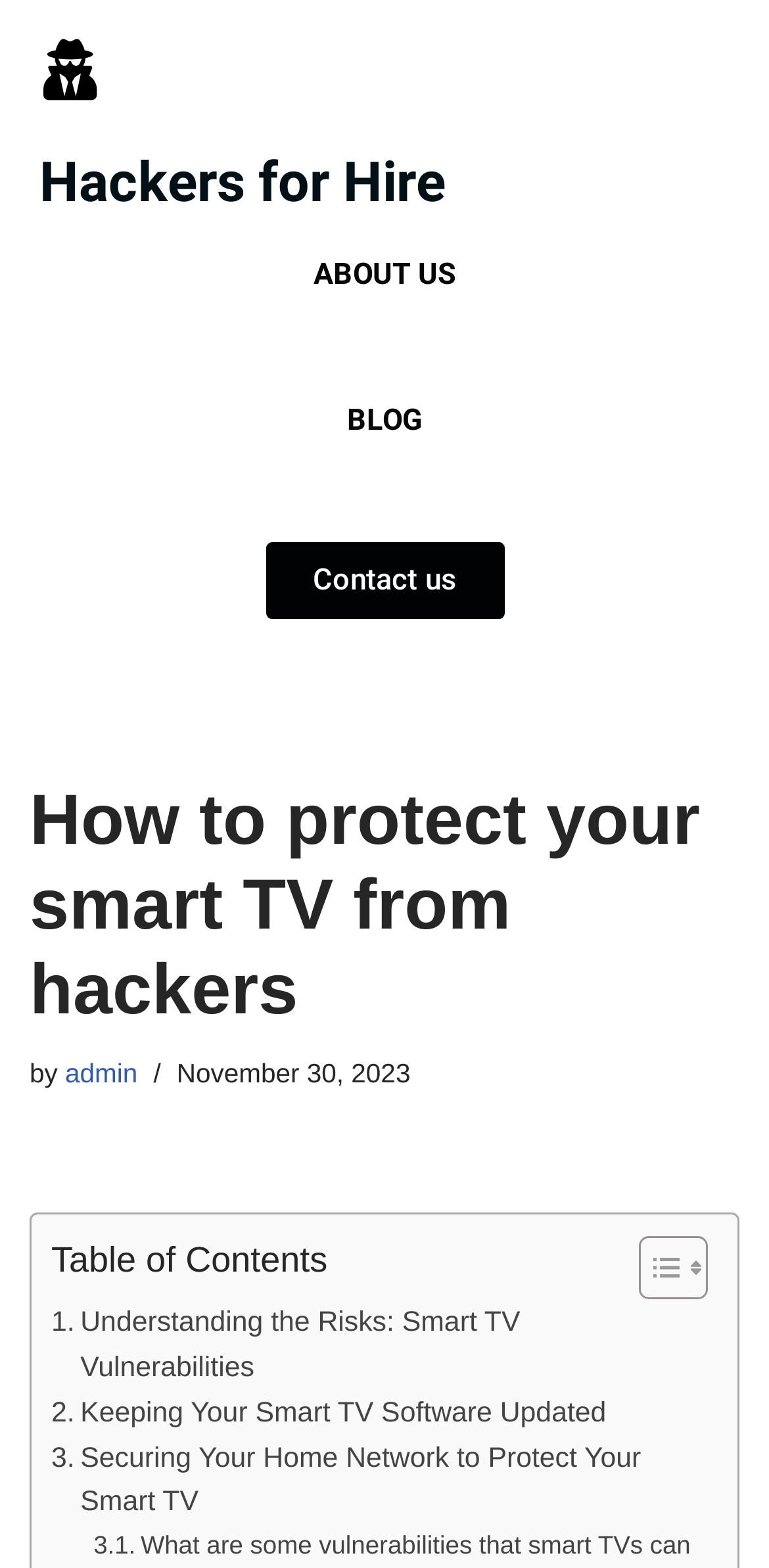Describe all the key features of the webpage in detail.

The webpage is about protecting smart TVs from hackers. At the top, there is a link to "Skip to content" followed by a heading that reads "Hackers for Hire". Below this, there are three horizontal elements: "ABOUT US", "BLOG", and a "Contact us" link.

The main content of the webpage starts with a heading that reads "How to protect your smart TV from hackers". Below this, there is a byline that reads "by admin" and a timestamp indicating the article was published on November 30, 2023.

Underneath the byline, there is a table of contents section that takes up most of the width of the page. This section has a heading that reads "Table of Contents" and a link to "Toggle Table of Content" on the right side, accompanied by two small images. The table of contents section is divided into three links, each representing a different section of the article: "Understanding the Risks: Smart TV Vulnerabilities", "Keeping Your Smart TV Software Updated", and "Securing Your Home Network to Protect Your Smart TV". These links are stacked vertically, with the first one starting from the top of the table of contents section.